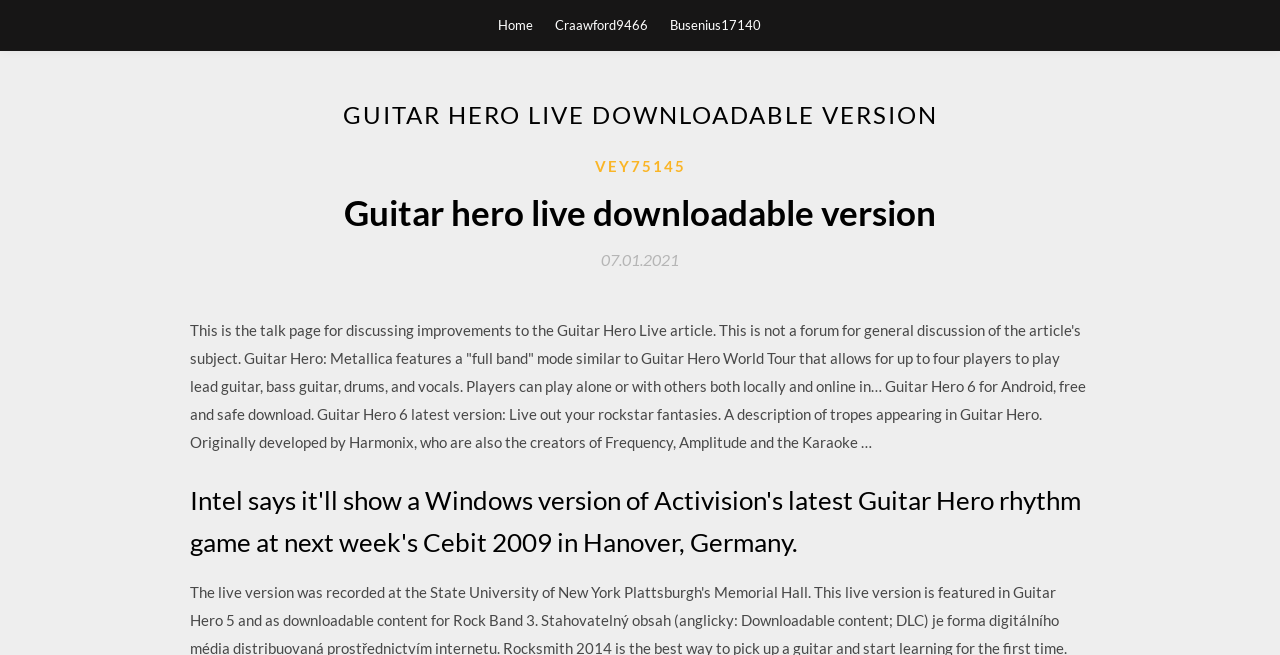What is the date mentioned in the article?
Carefully analyze the image and provide a thorough answer to the question.

I found the answer in the link element with the text '07.01.2021', which is accompanied by a time element, suggesting that it is a date mentioned in the article.